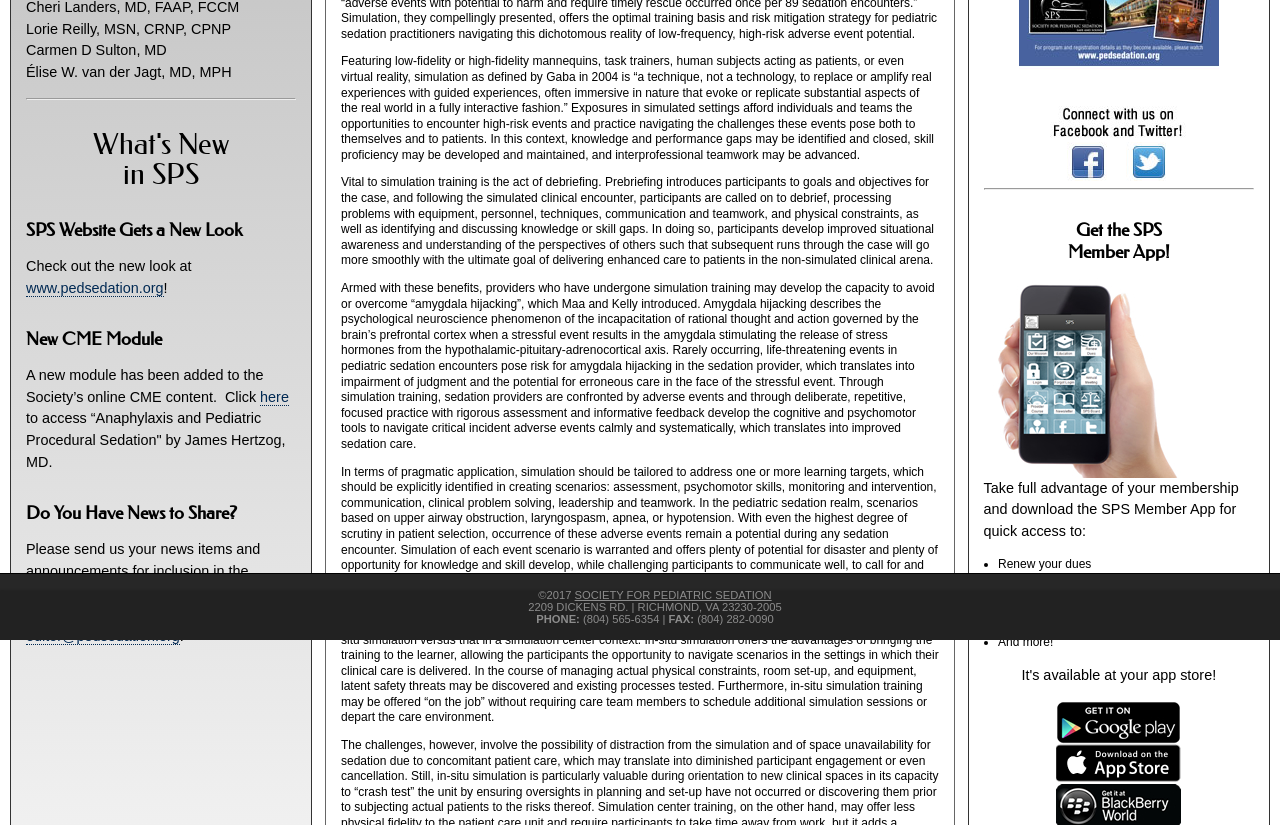Find the bounding box coordinates for the UI element whose description is: "alt="Google Play" name="gplay"". The coordinates should be four float numbers between 0 and 1, in the format [left, top, right, bottom].

[0.825, 0.878, 0.923, 0.899]